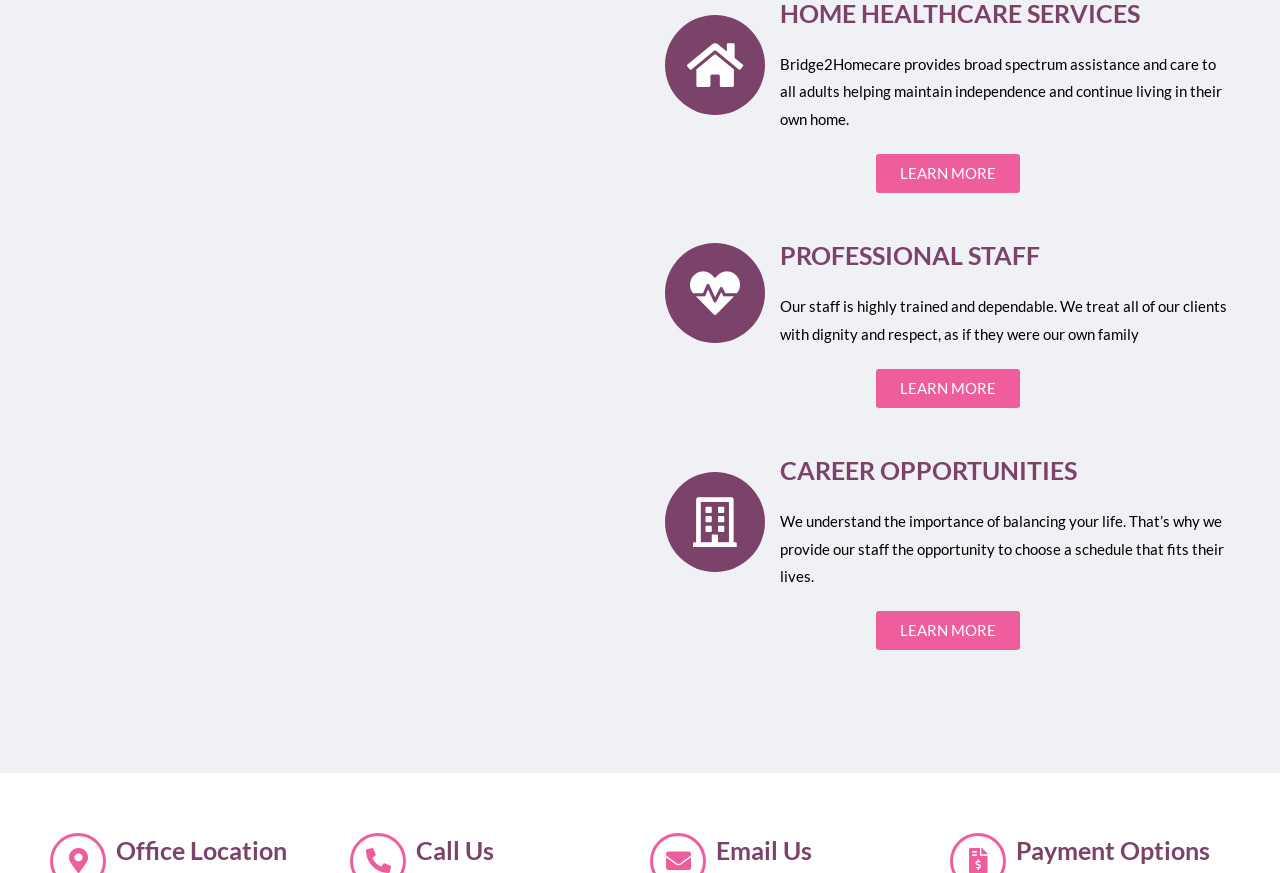Using the element description Contact Us, predict the bounding box coordinates for the UI element. Provide the coordinates in (top-left x, top-left y, bottom-right x, bottom-right y) format with values ranging from 0 to 1.

[0.611, 0.926, 0.674, 0.949]